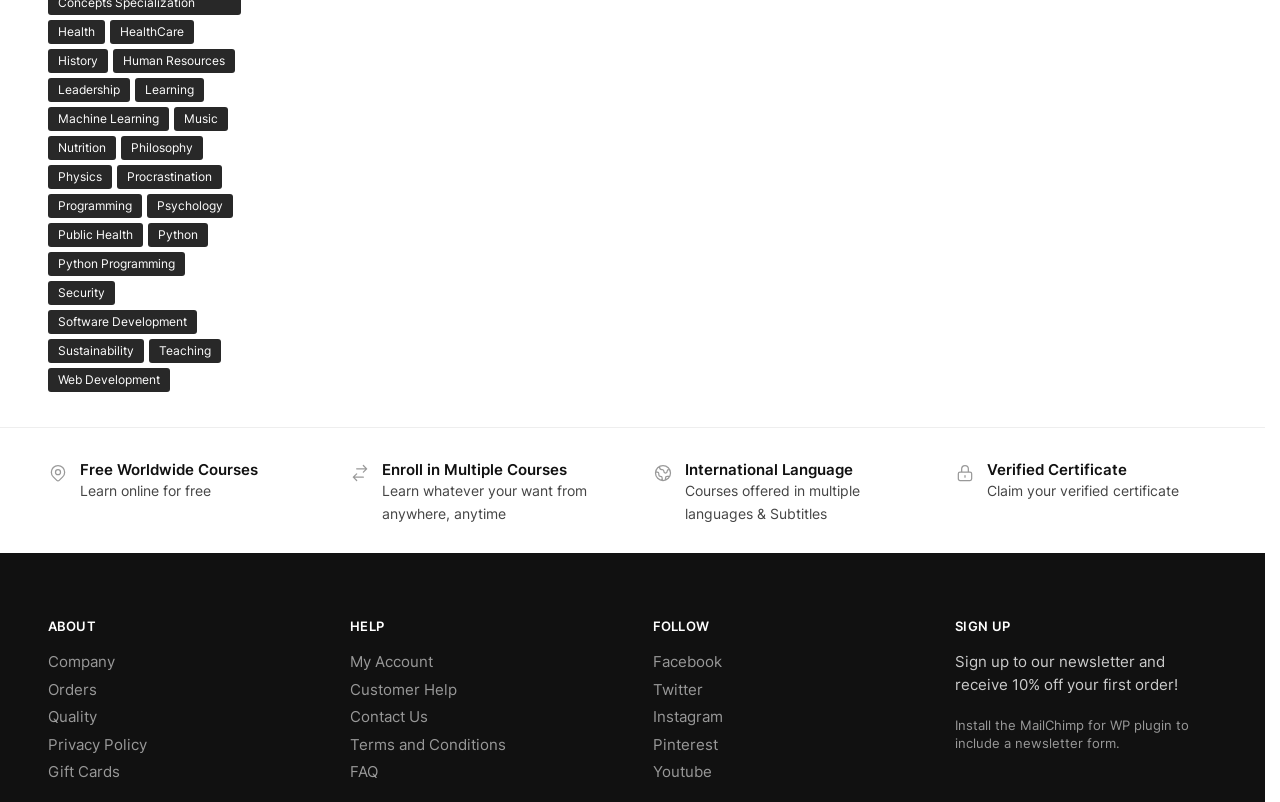Find the bounding box coordinates of the area to click in order to follow the instruction: "Learn online for free".

[0.062, 0.592, 0.164, 0.614]